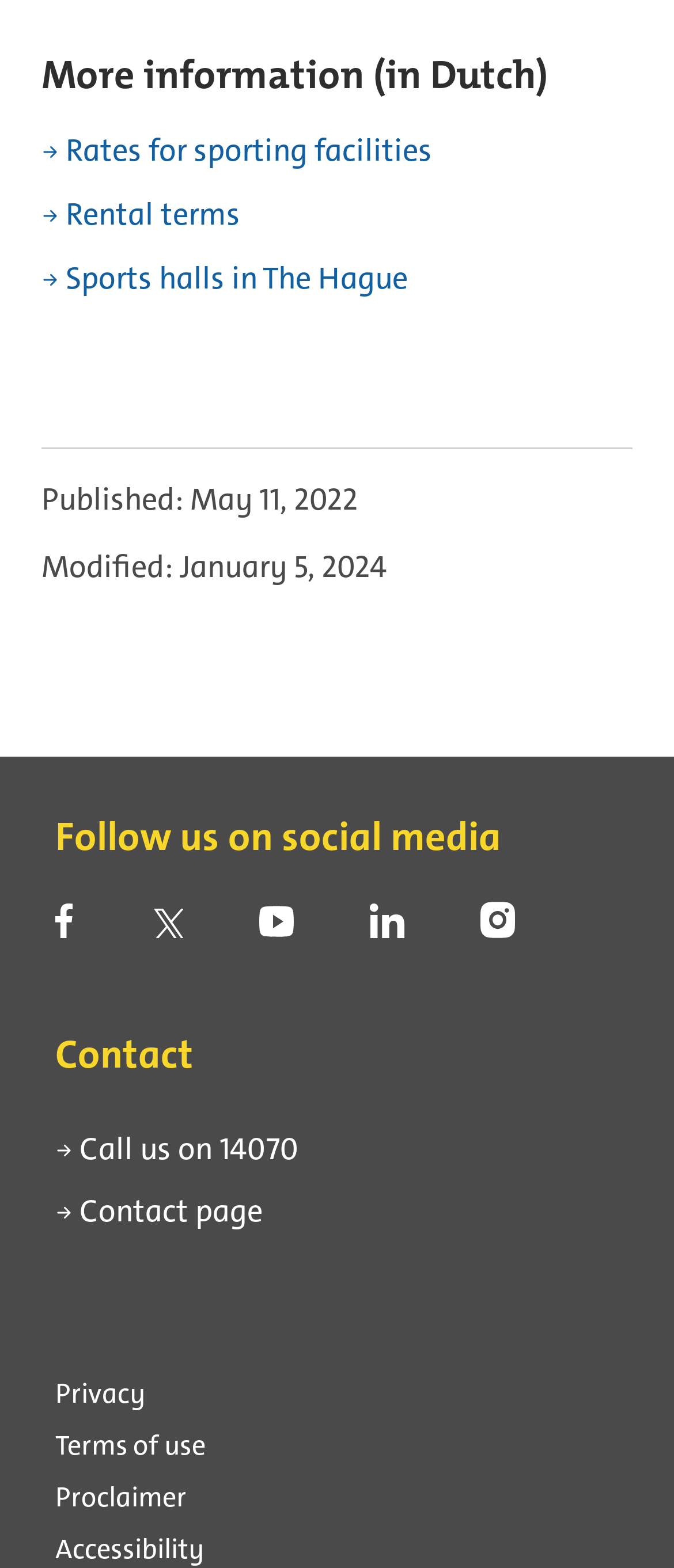Provide a brief response to the question using a single word or phrase: 
How many links are there under the 'Contact' heading?

2